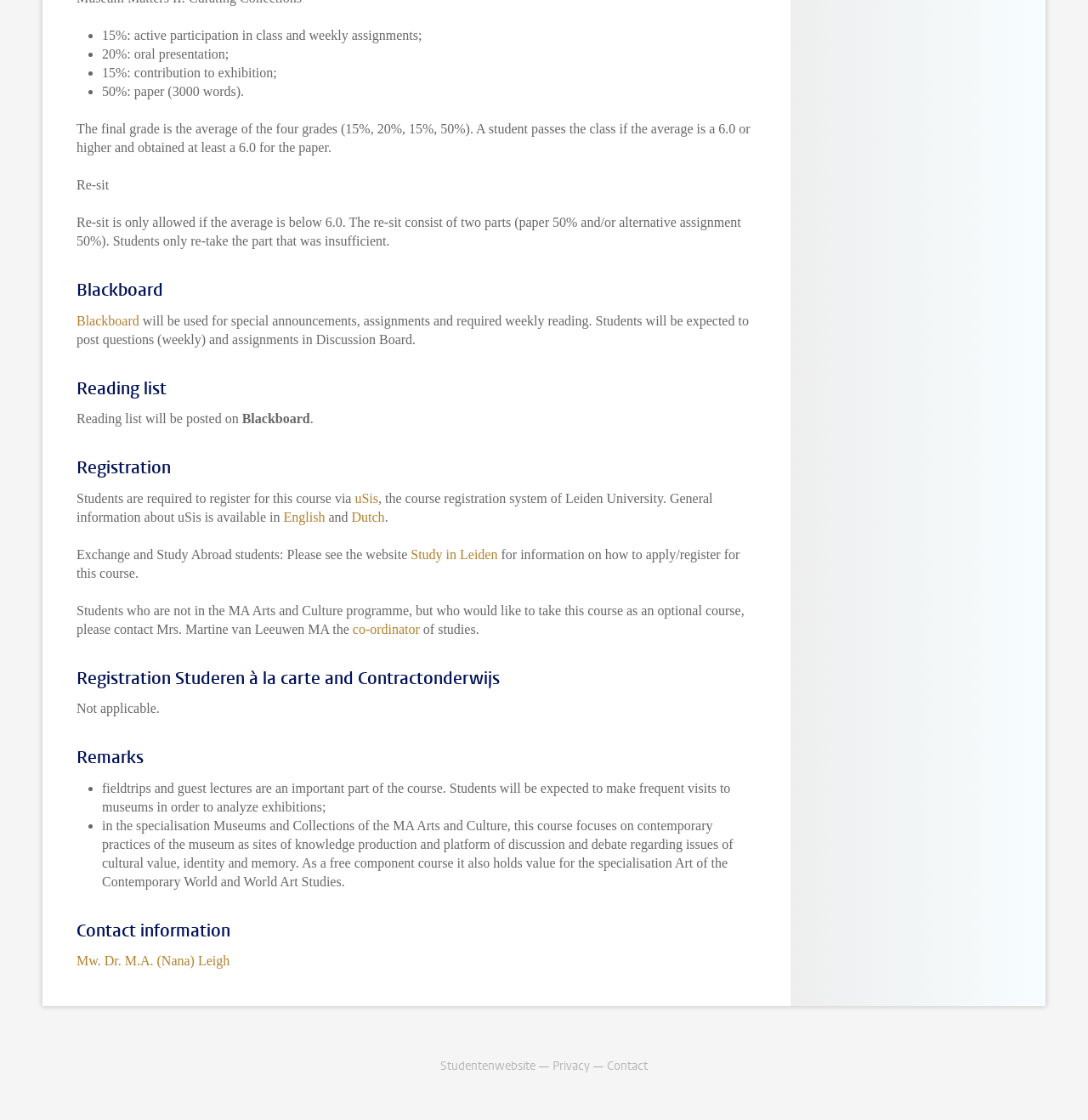Who is the contact person for this course?
Look at the screenshot and provide an in-depth answer.

The contact information section of the webpage lists 'Mw. Dr. M.A. (Nana) Leigh' as the contact person for this course.